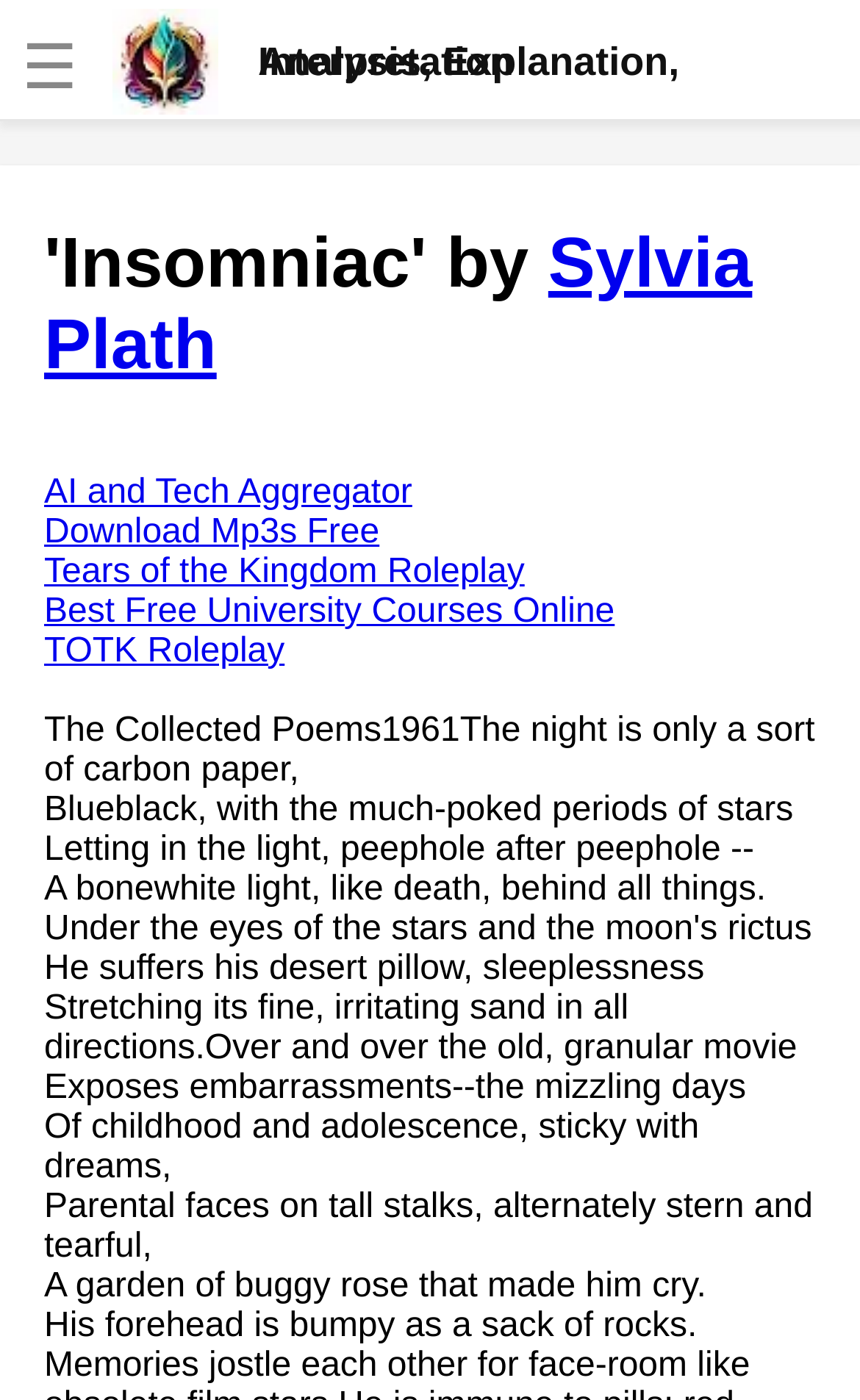Pinpoint the bounding box coordinates of the area that must be clicked to complete this instruction: "Click the link to analyze 'The Road Not Taken' by Robert Frost".

[0.038, 0.2, 0.615, 0.282]